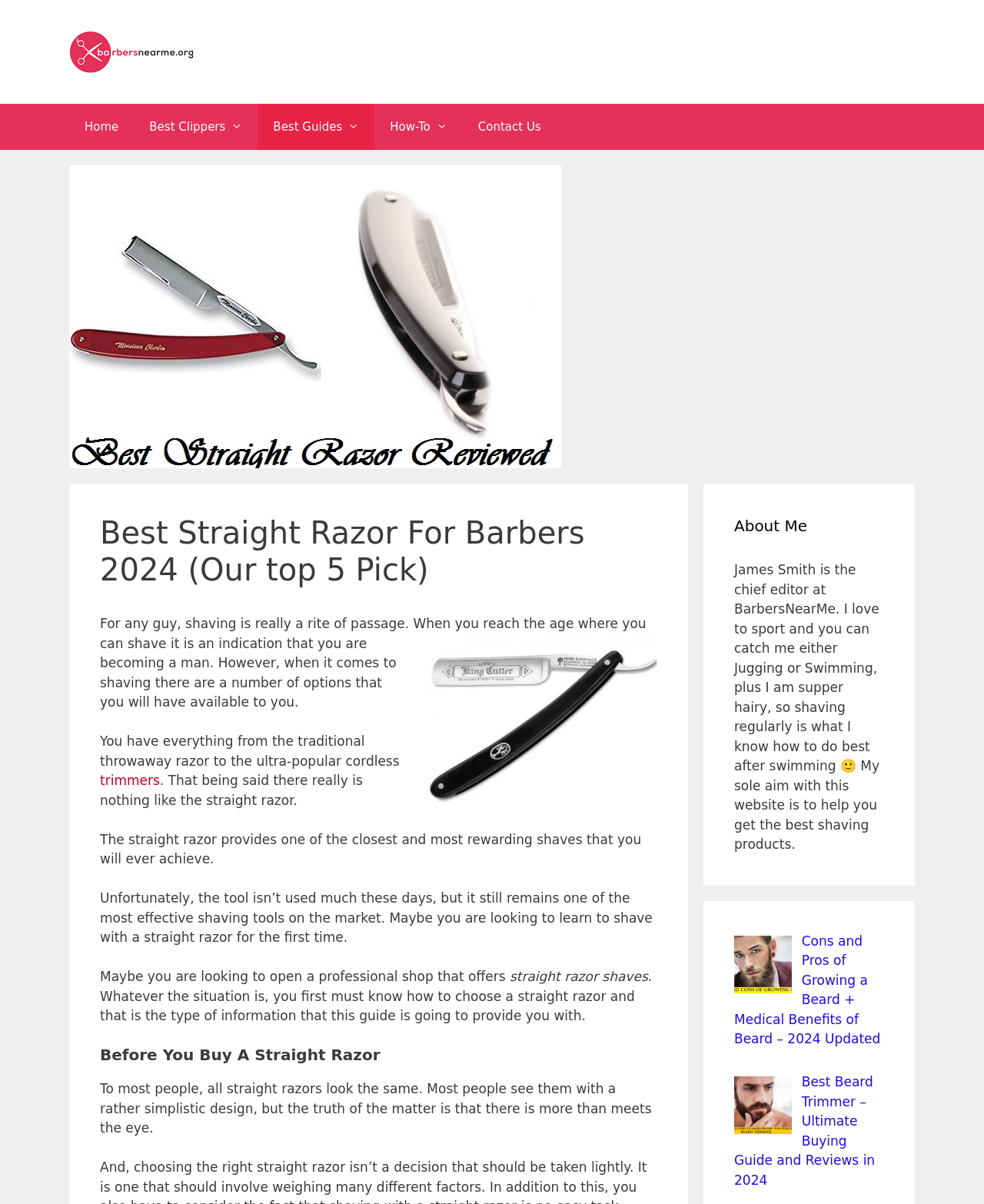Pinpoint the bounding box coordinates of the element you need to click to execute the following instruction: "Read the 'About Me' section". The bounding box should be represented by four float numbers between 0 and 1, in the format [left, top, right, bottom].

[0.746, 0.427, 0.898, 0.446]